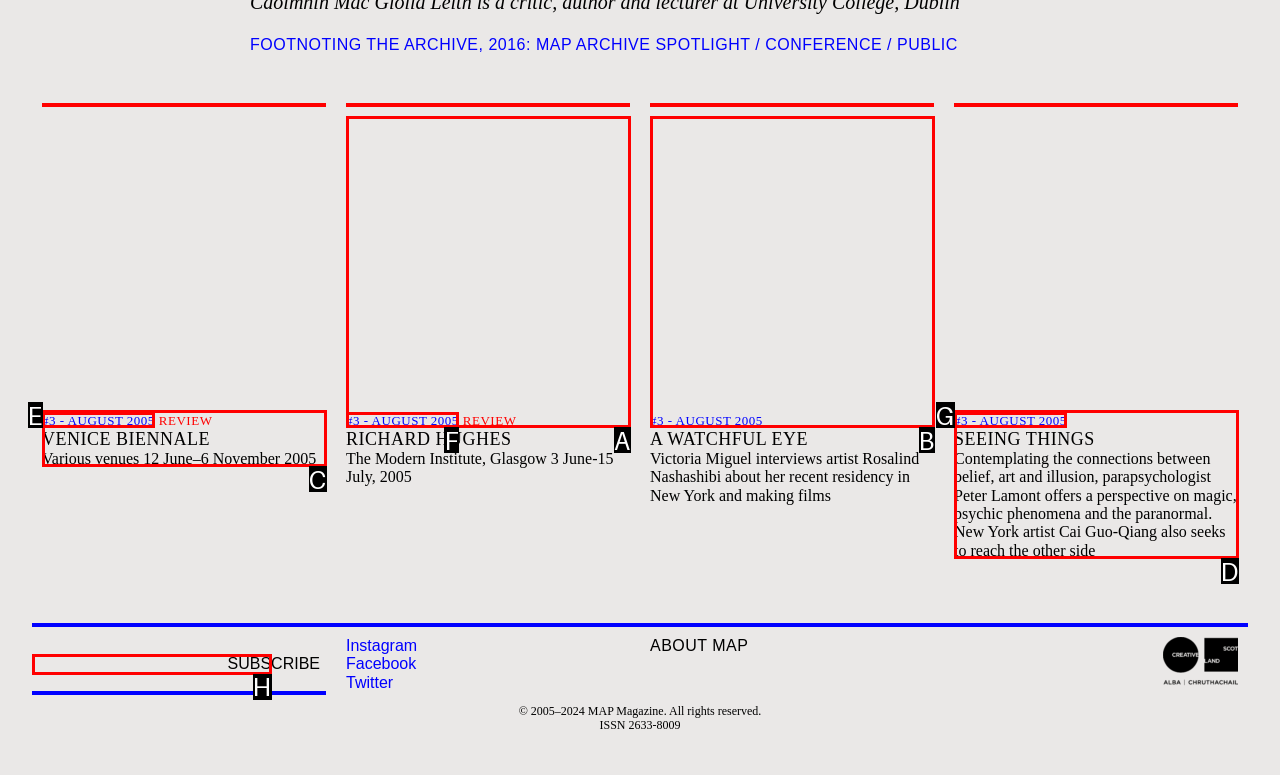Given the description: parent_node: #3 - AUGUST 2005, identify the matching option. Answer with the corresponding letter.

B